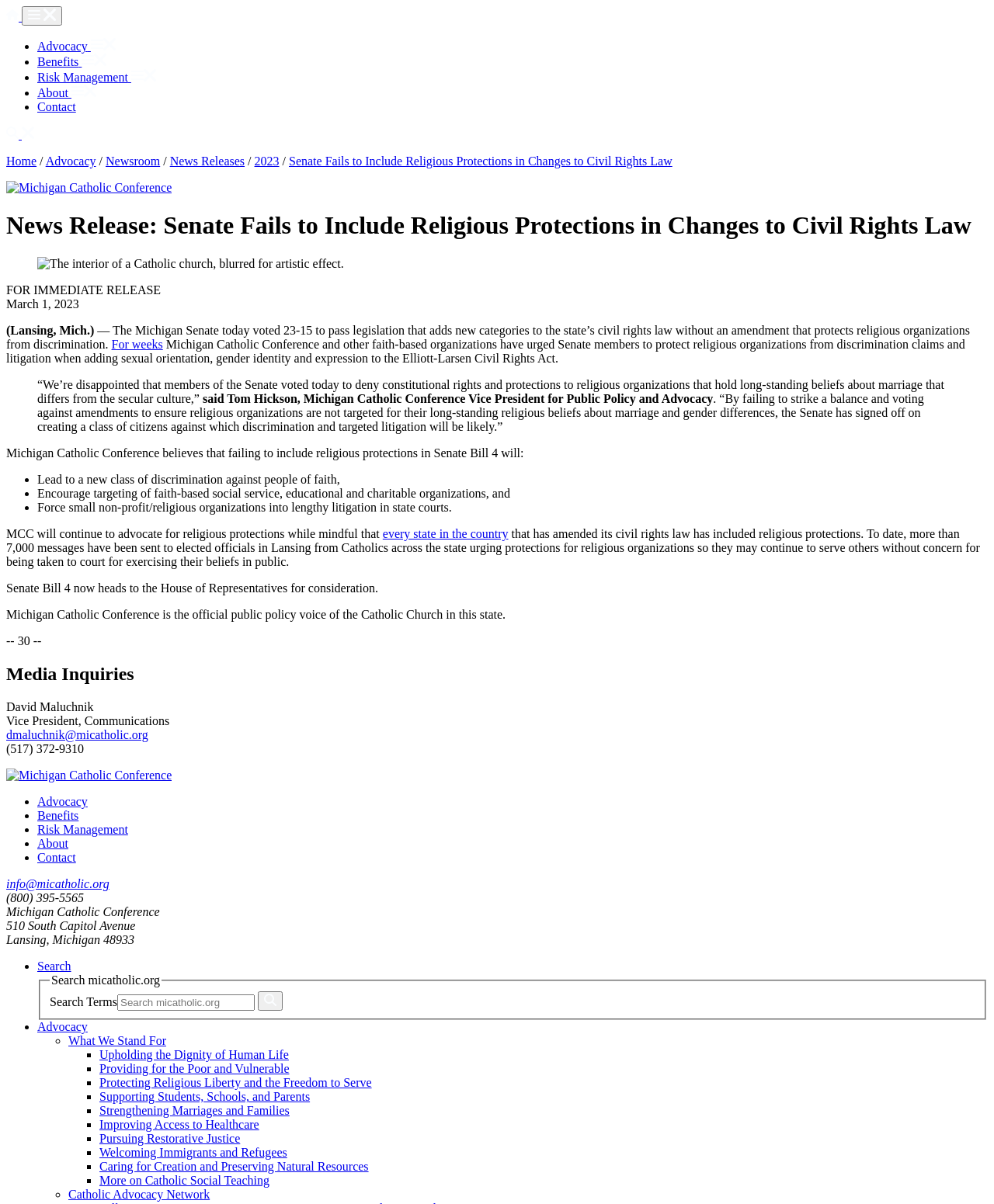Provide the bounding box coordinates of the area you need to click to execute the following instruction: "Download your fillable 14-Day Eviction Notice to Vacate template in PDF".

None